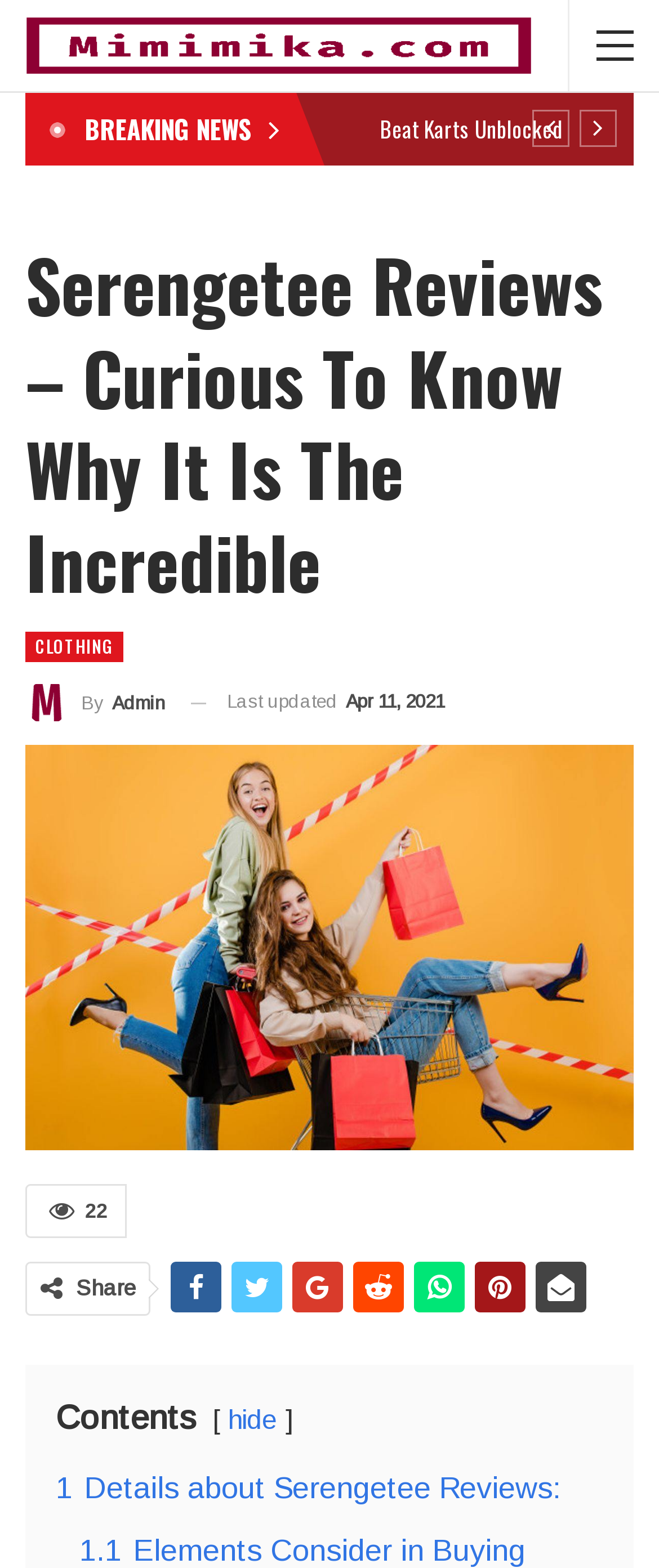Kindly determine the bounding box coordinates for the clickable area to achieve the given instruction: "Read the 'Serengetee Reviews' article".

[0.038, 0.595, 0.962, 0.612]